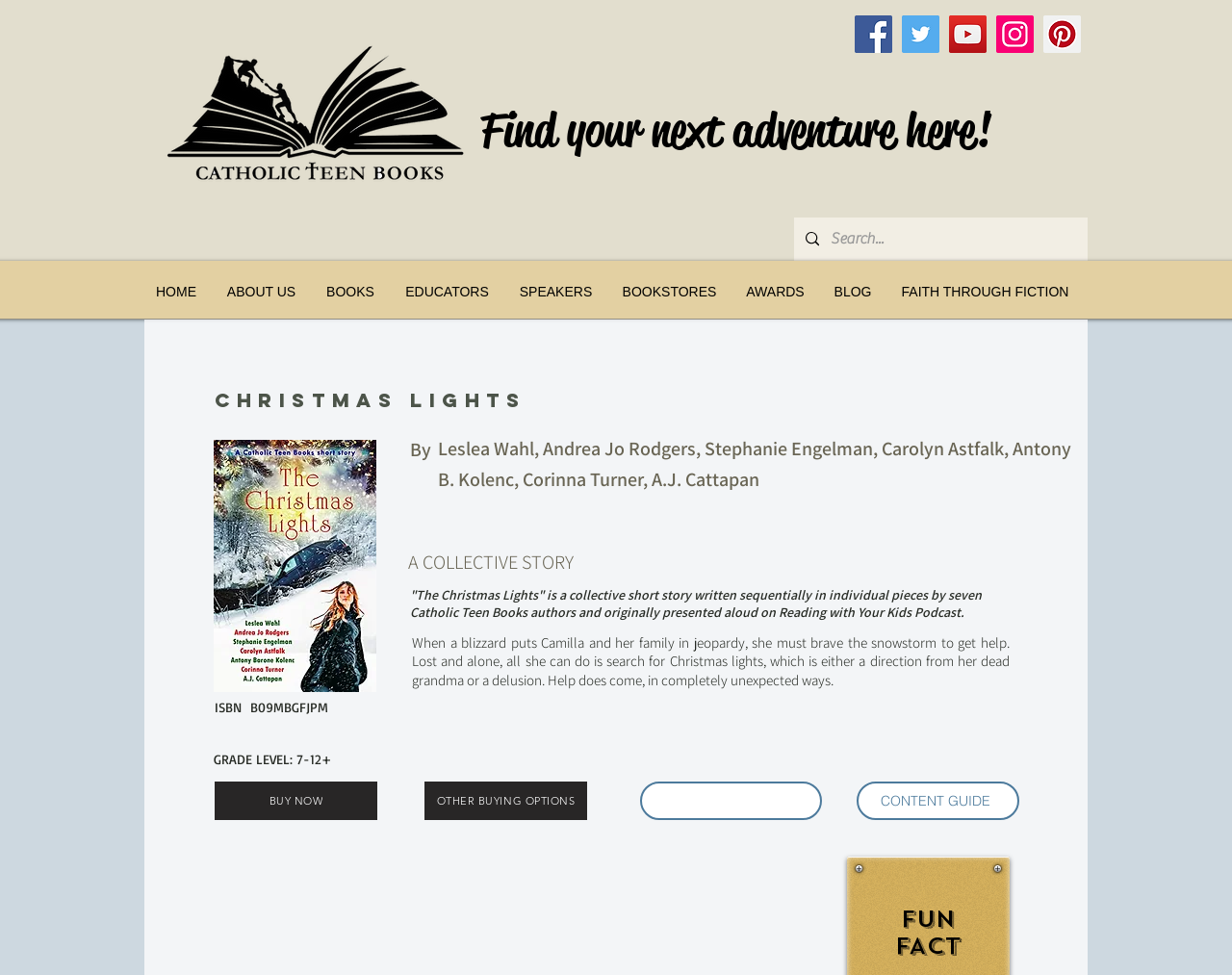Please predict the bounding box coordinates of the element's region where a click is necessary to complete the following instruction: "Click on BUY NOW". The coordinates should be represented by four float numbers between 0 and 1, i.e., [left, top, right, bottom].

[0.174, 0.801, 0.306, 0.841]